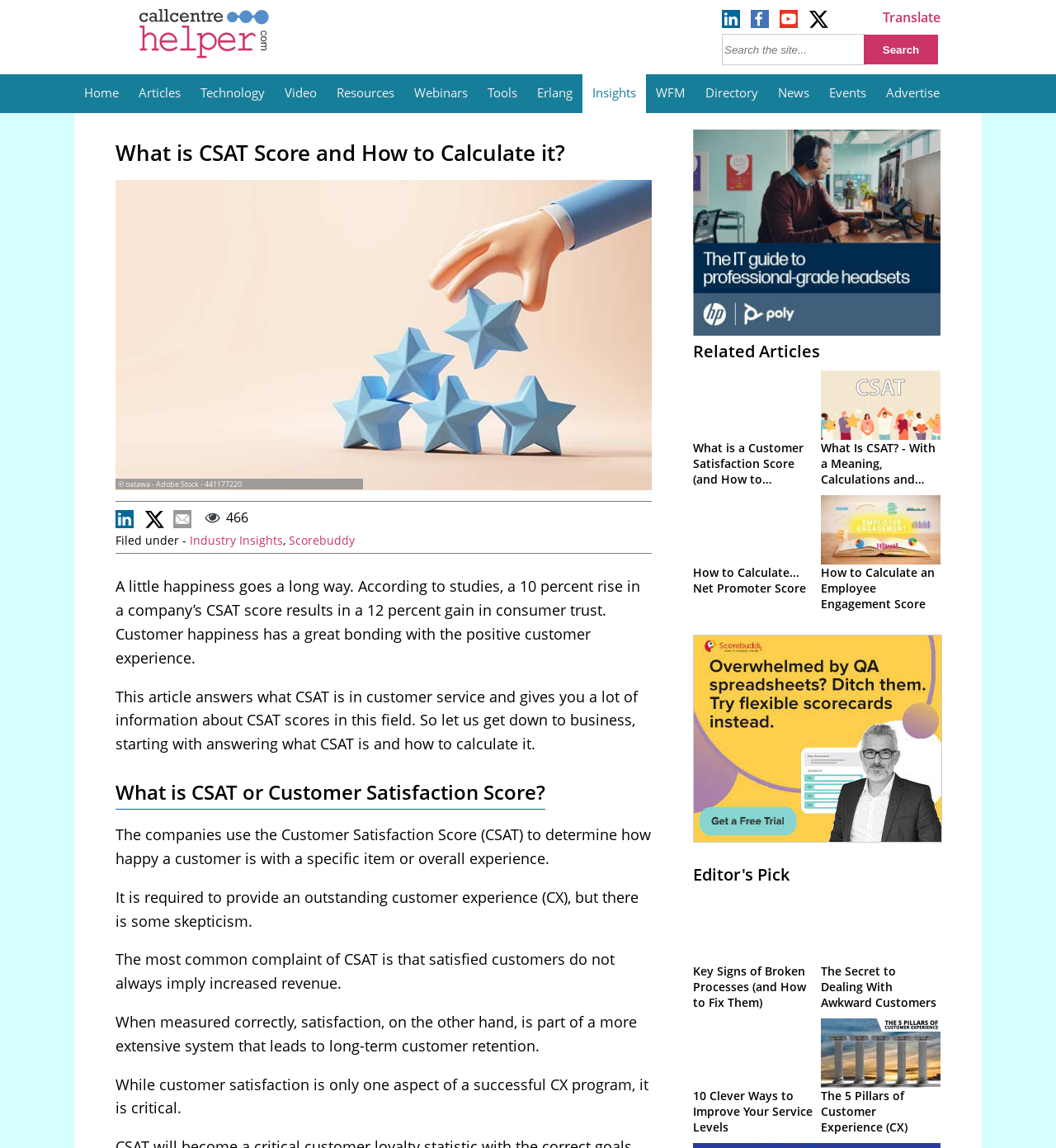Using the description "name="q" placeholder="Search the site..."", predict the bounding box of the relevant HTML element.

[0.684, 0.029, 0.82, 0.057]